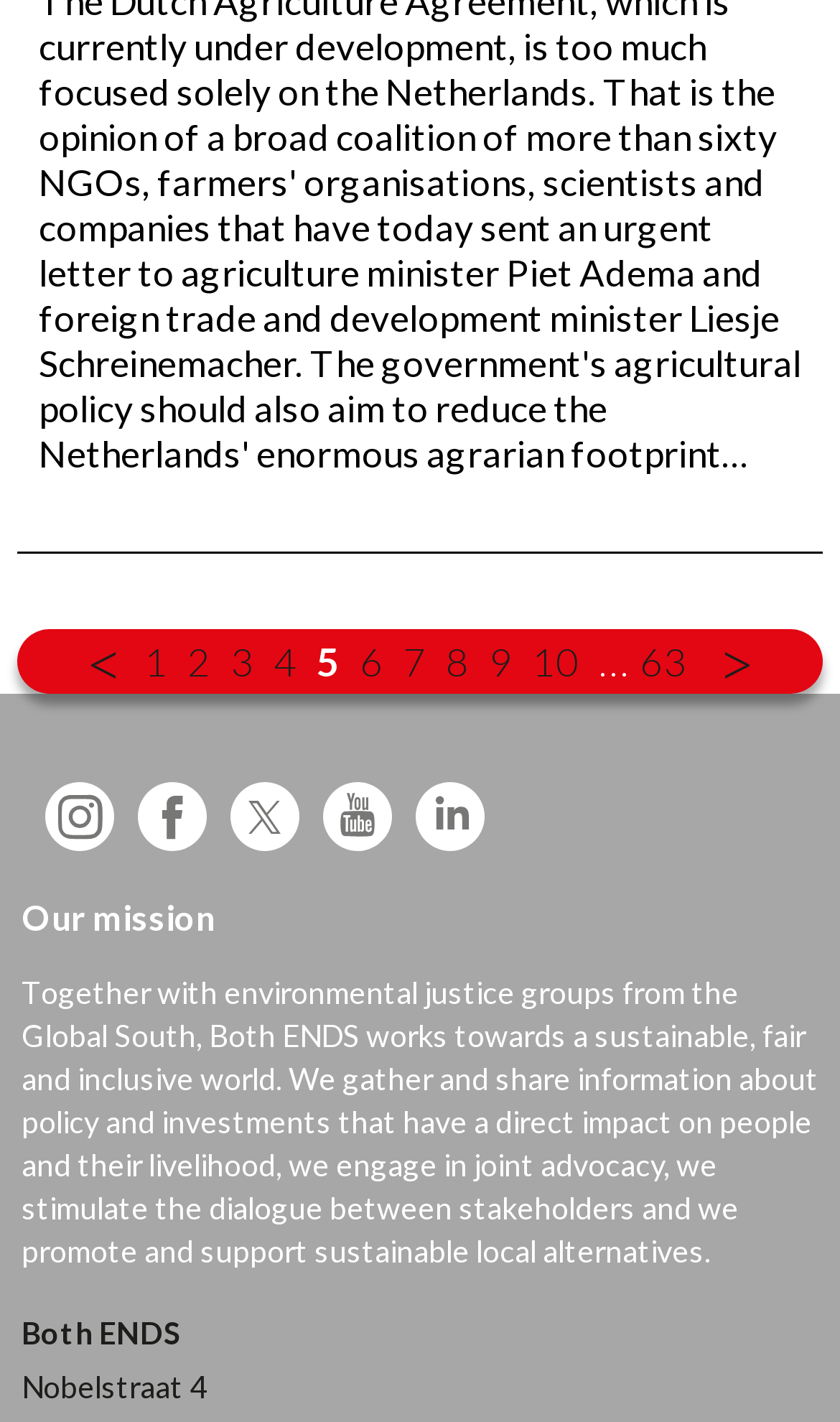What is the address of the organization?
Provide a short answer using one word or a brief phrase based on the image.

Nobelstraat 4